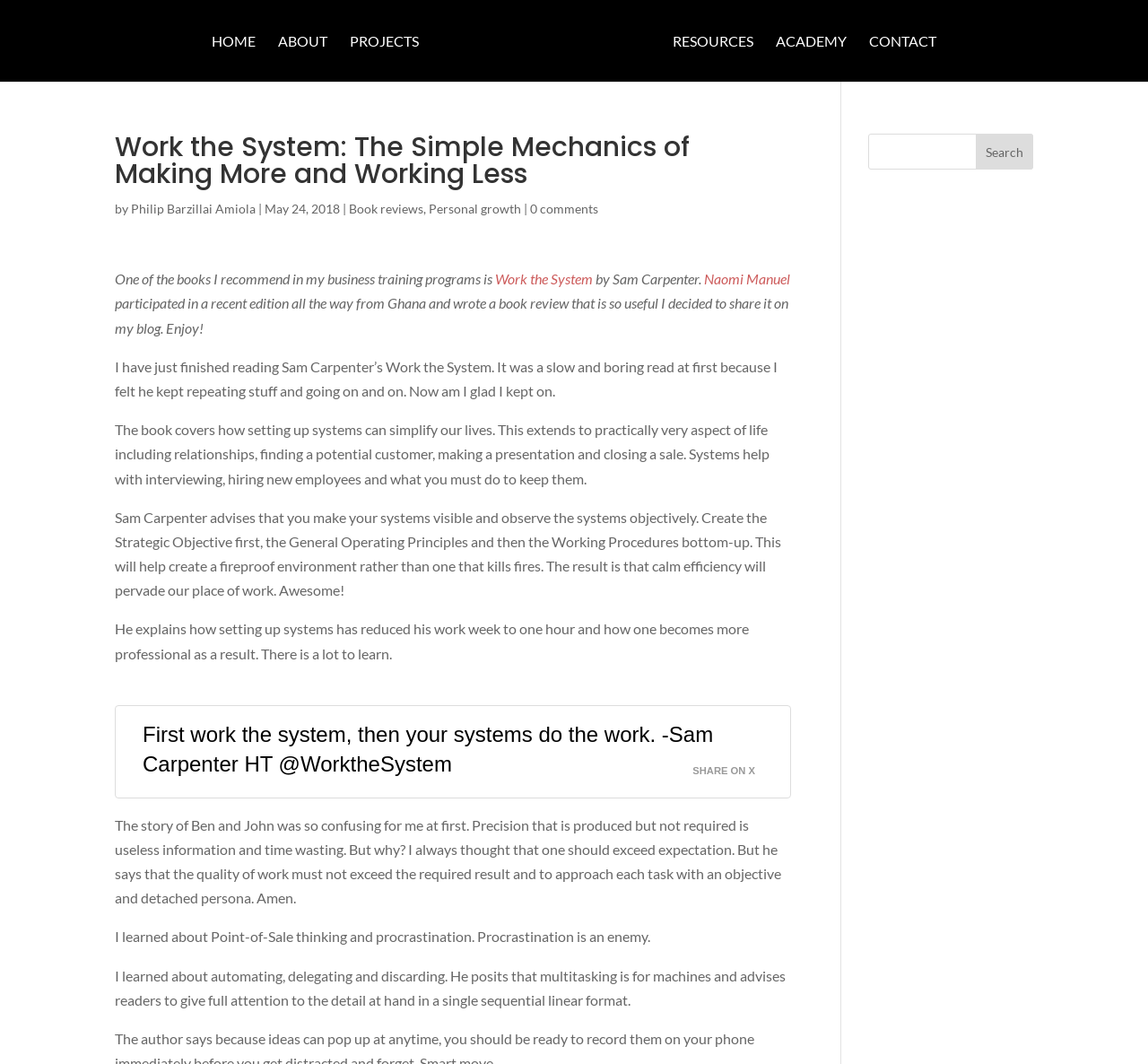Identify the bounding box coordinates for the region of the element that should be clicked to carry out the instruction: "Click on the HOME link". The bounding box coordinates should be four float numbers between 0 and 1, i.e., [left, top, right, bottom].

[0.184, 0.033, 0.223, 0.077]